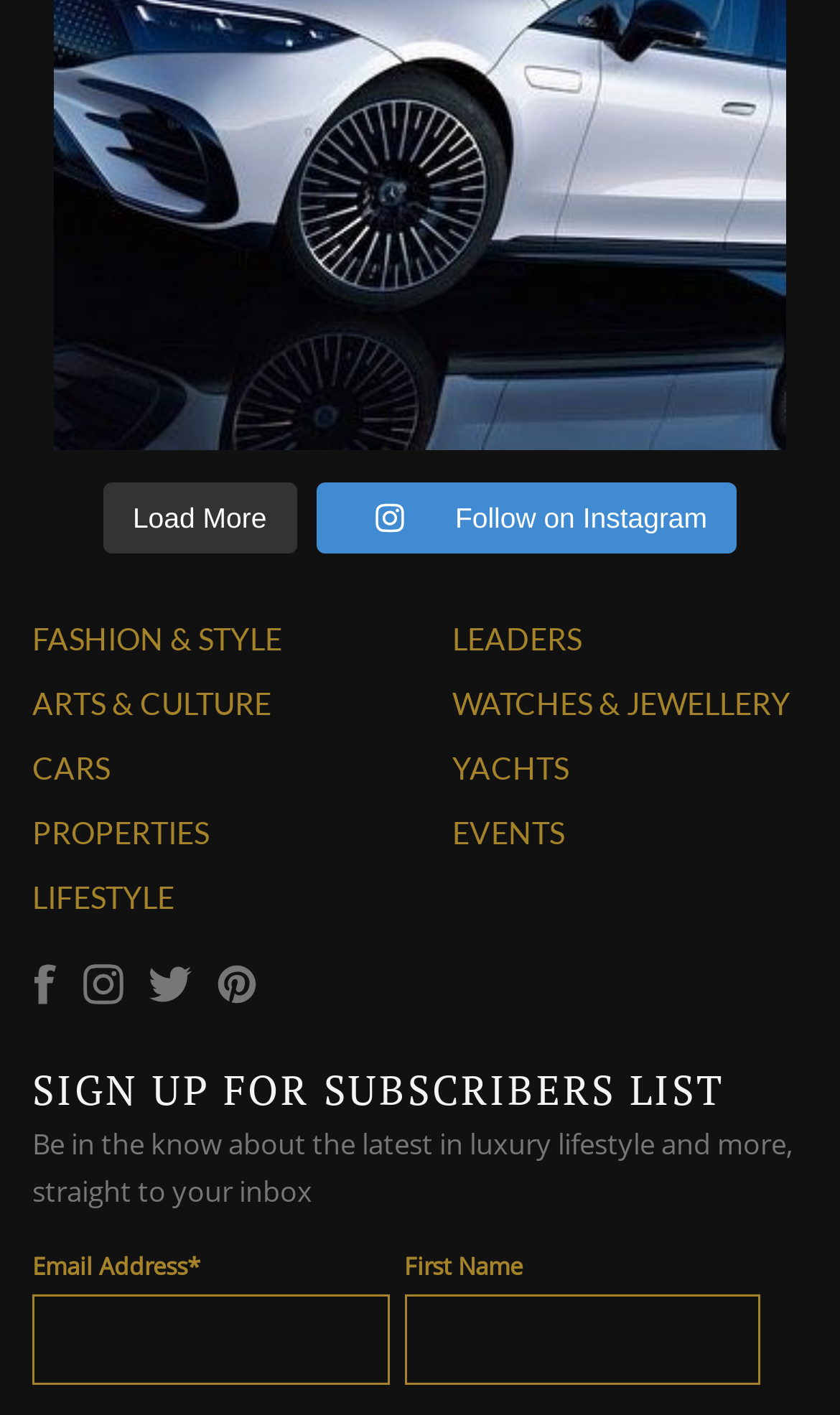Respond to the following question using a concise word or phrase: 
What is the purpose of the 'SIGN UP FOR SUBSCRIBERS LIST' section?

To subscribe to a newsletter